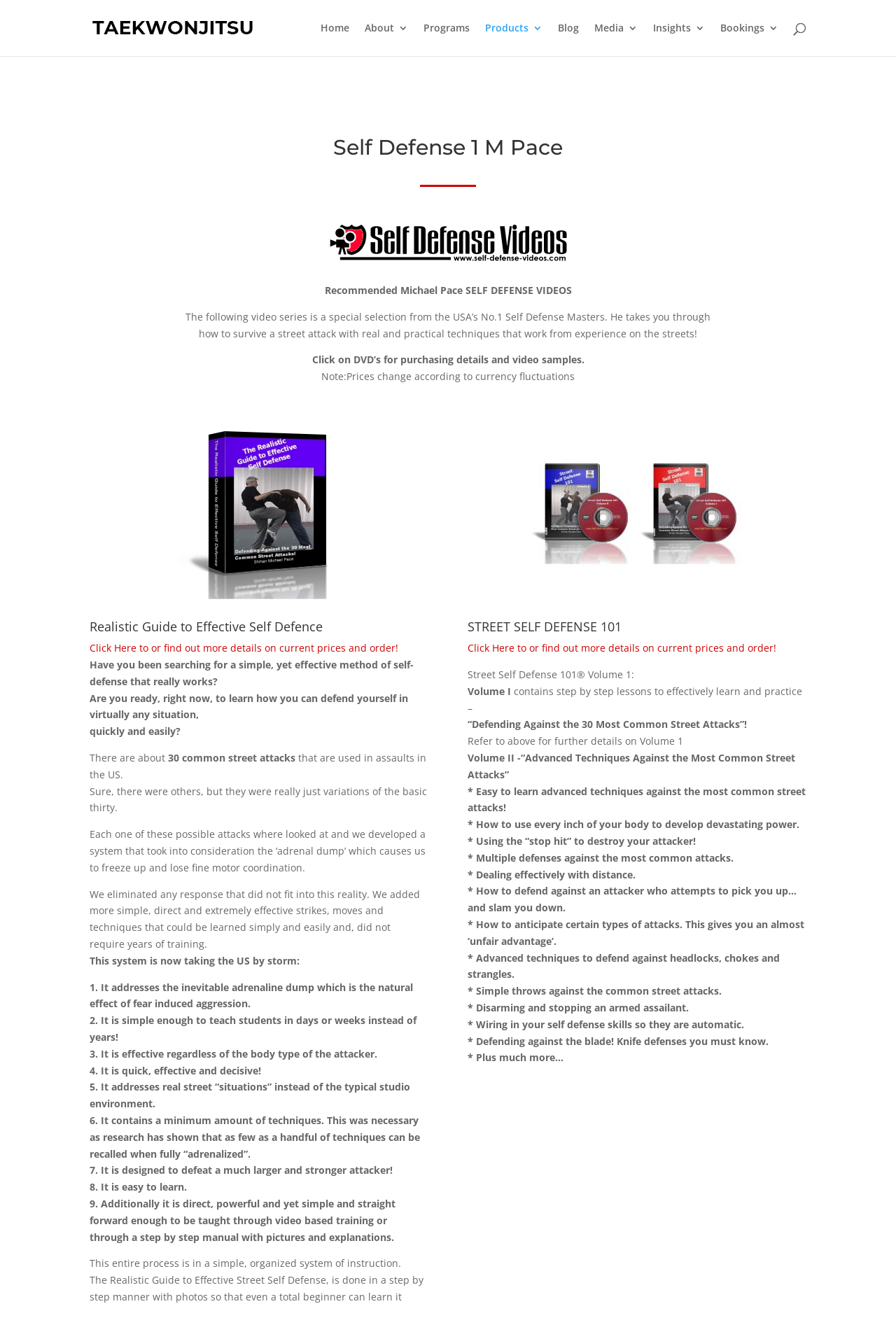Locate the bounding box coordinates of the UI element described by: "alt="Taekwonjitsu Martial Arts"". Provide the coordinates as four float numbers between 0 and 1, formatted as [left, top, right, bottom].

[0.103, 0.015, 0.282, 0.025]